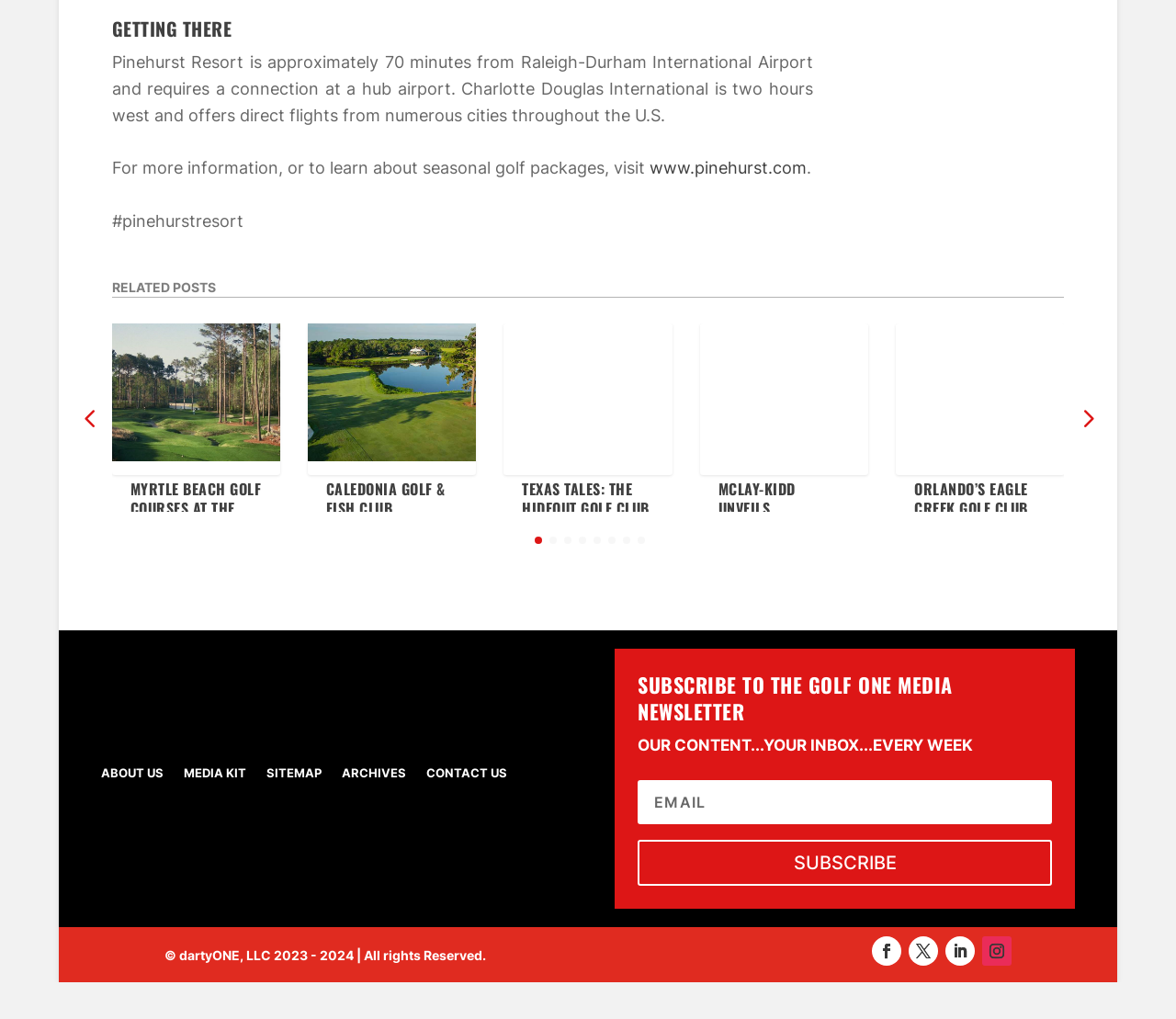Give a one-word or short phrase answer to the question: 
How many social media links are there at the bottom?

4